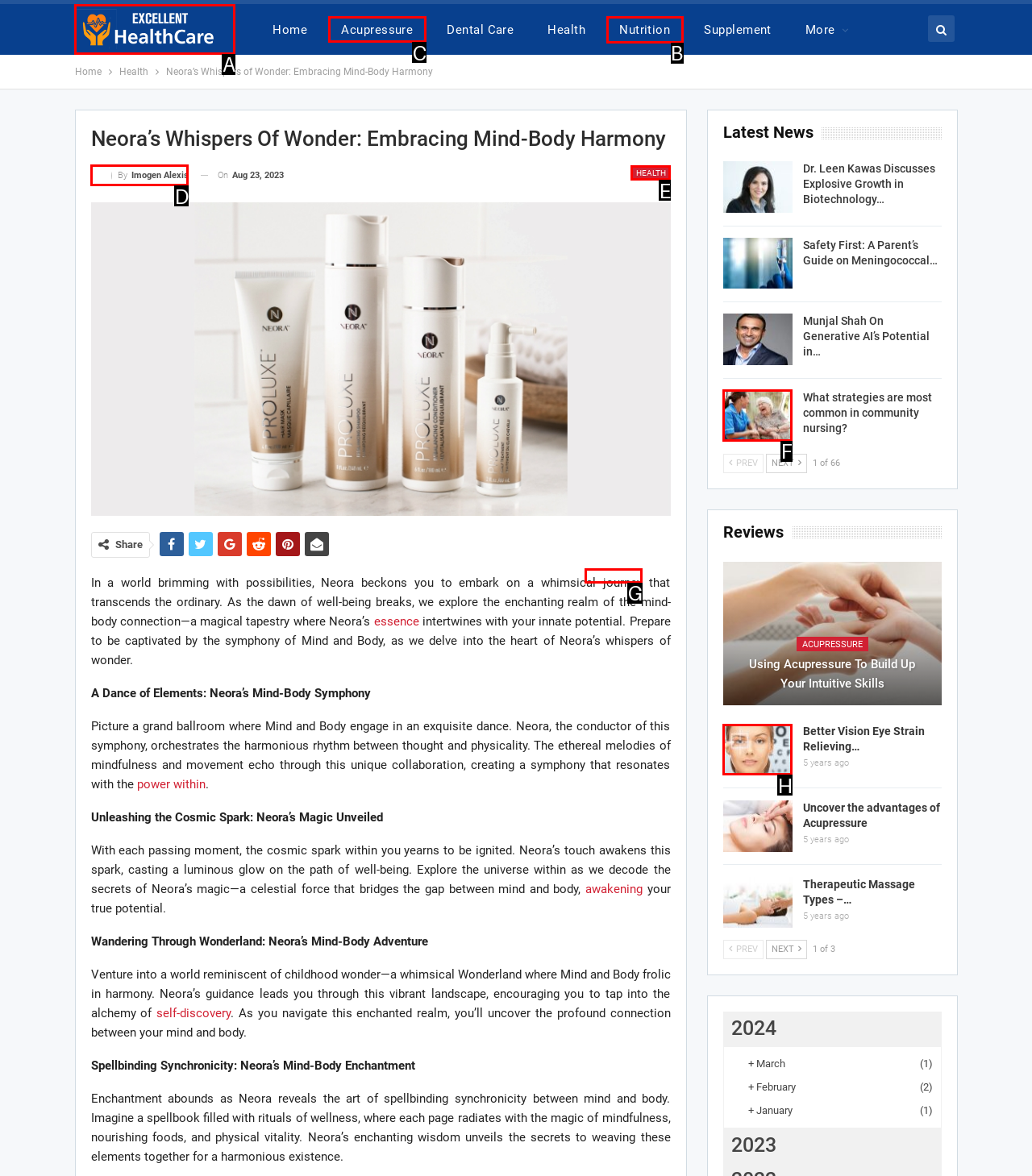Given the instruction: Go to the 'Acupressure' page, which HTML element should you click on?
Answer with the letter that corresponds to the correct option from the choices available.

C